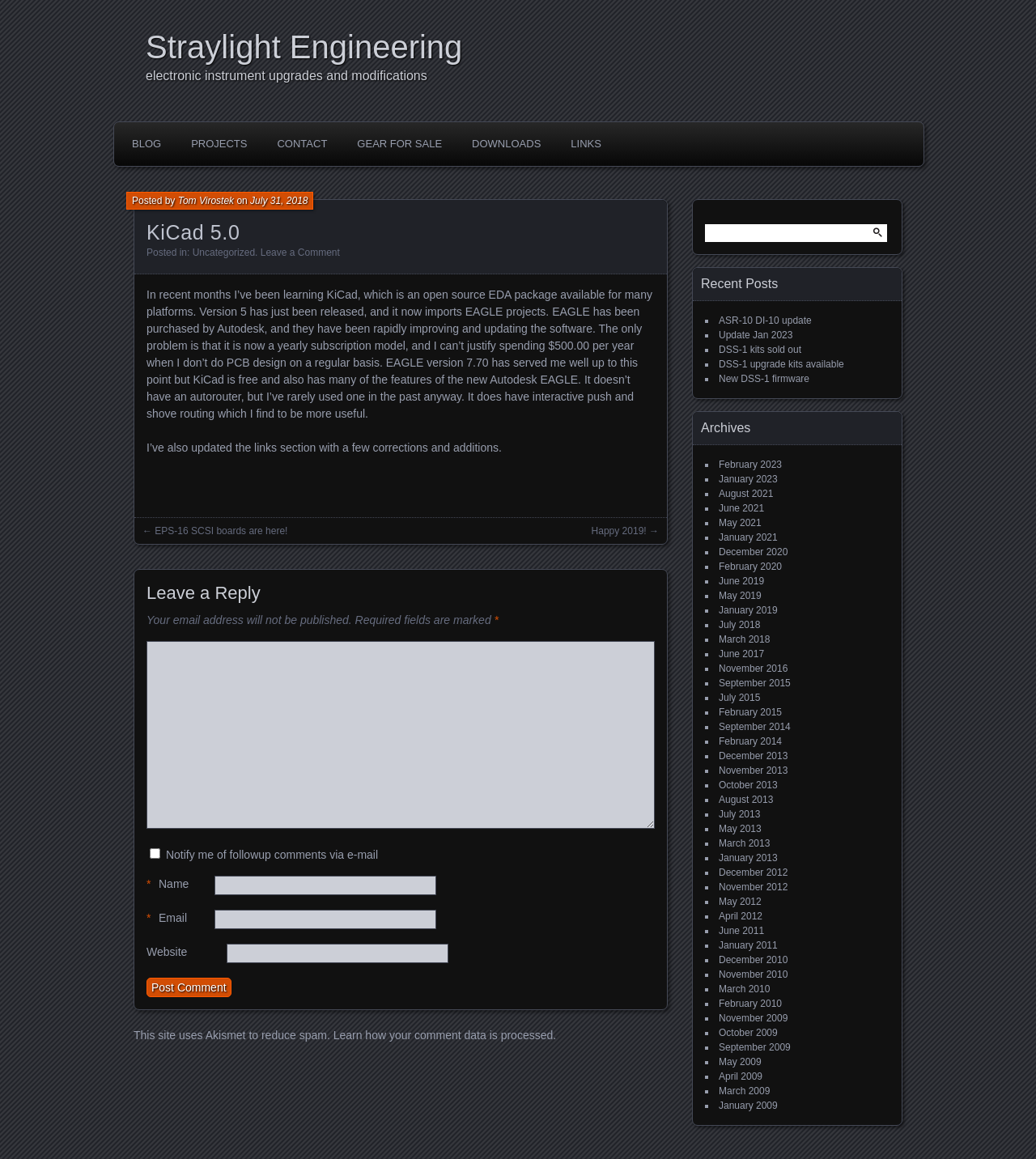What is the name of the author of the blog post?
Look at the image and respond with a single word or a short phrase.

Tom Virostek